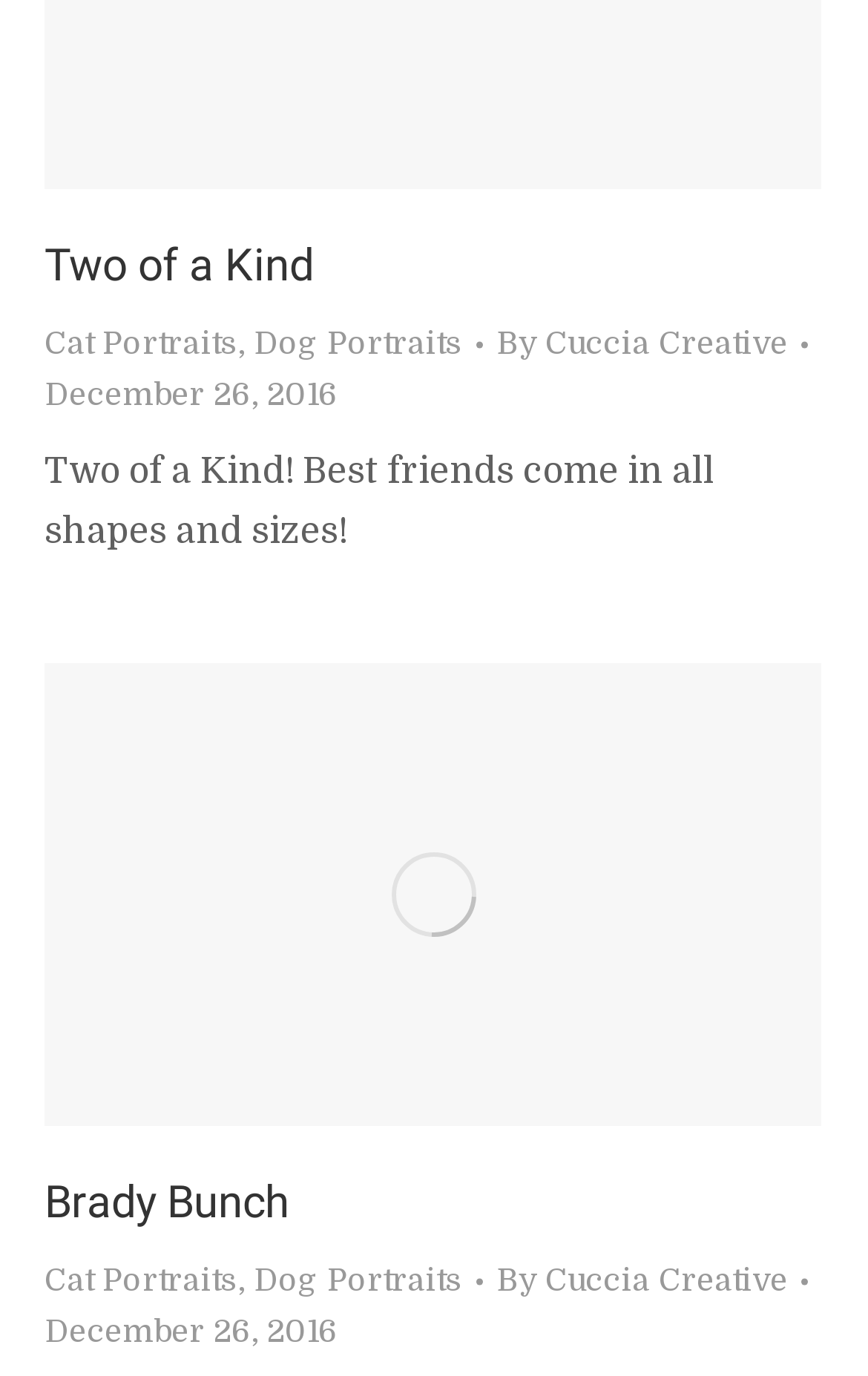Provide the bounding box coordinates for the area that should be clicked to complete the instruction: "visit 'Cat Portraits'".

[0.051, 0.237, 0.274, 0.262]